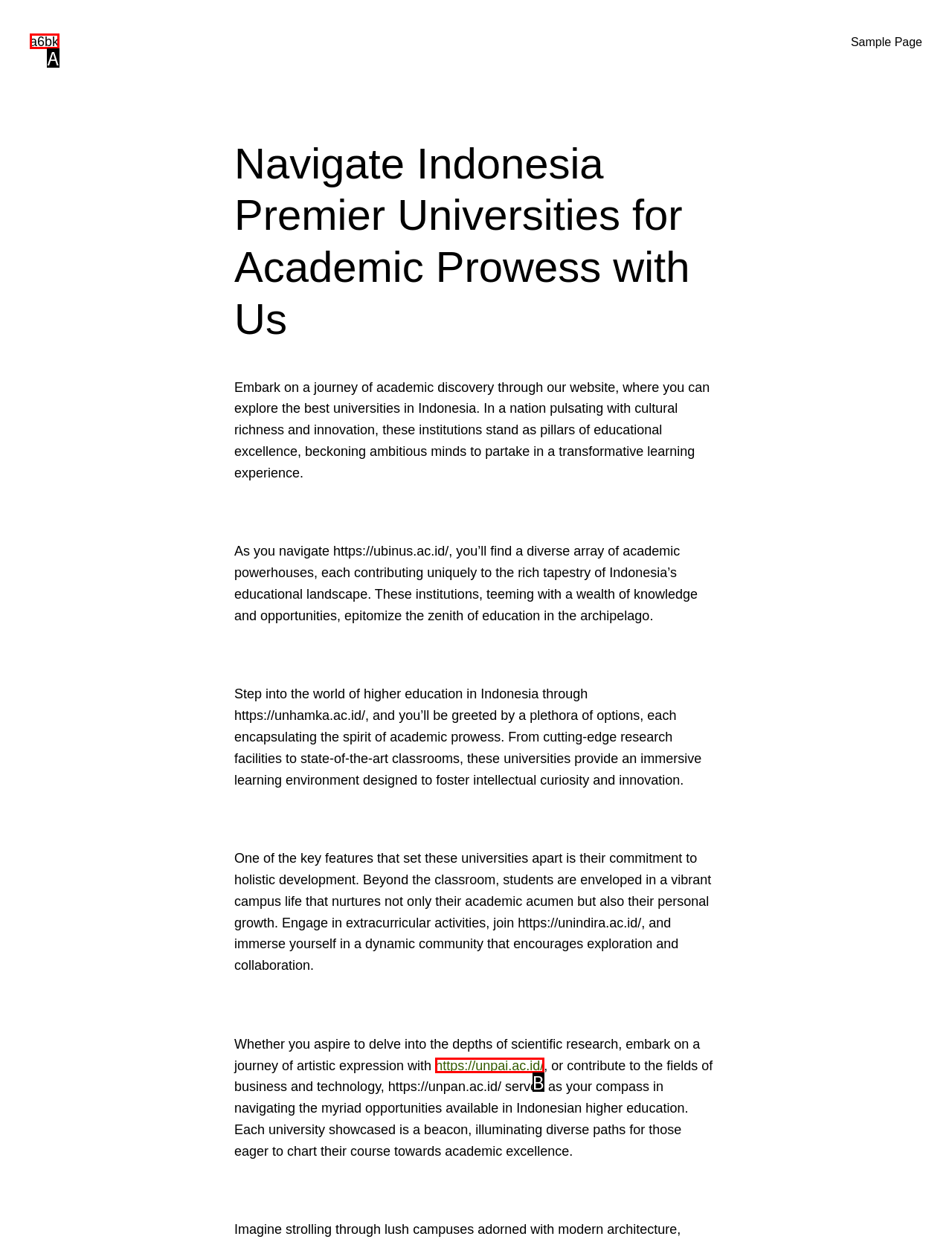Which lettered option matches the following description: a6bk
Provide the letter of the matching option directly.

A